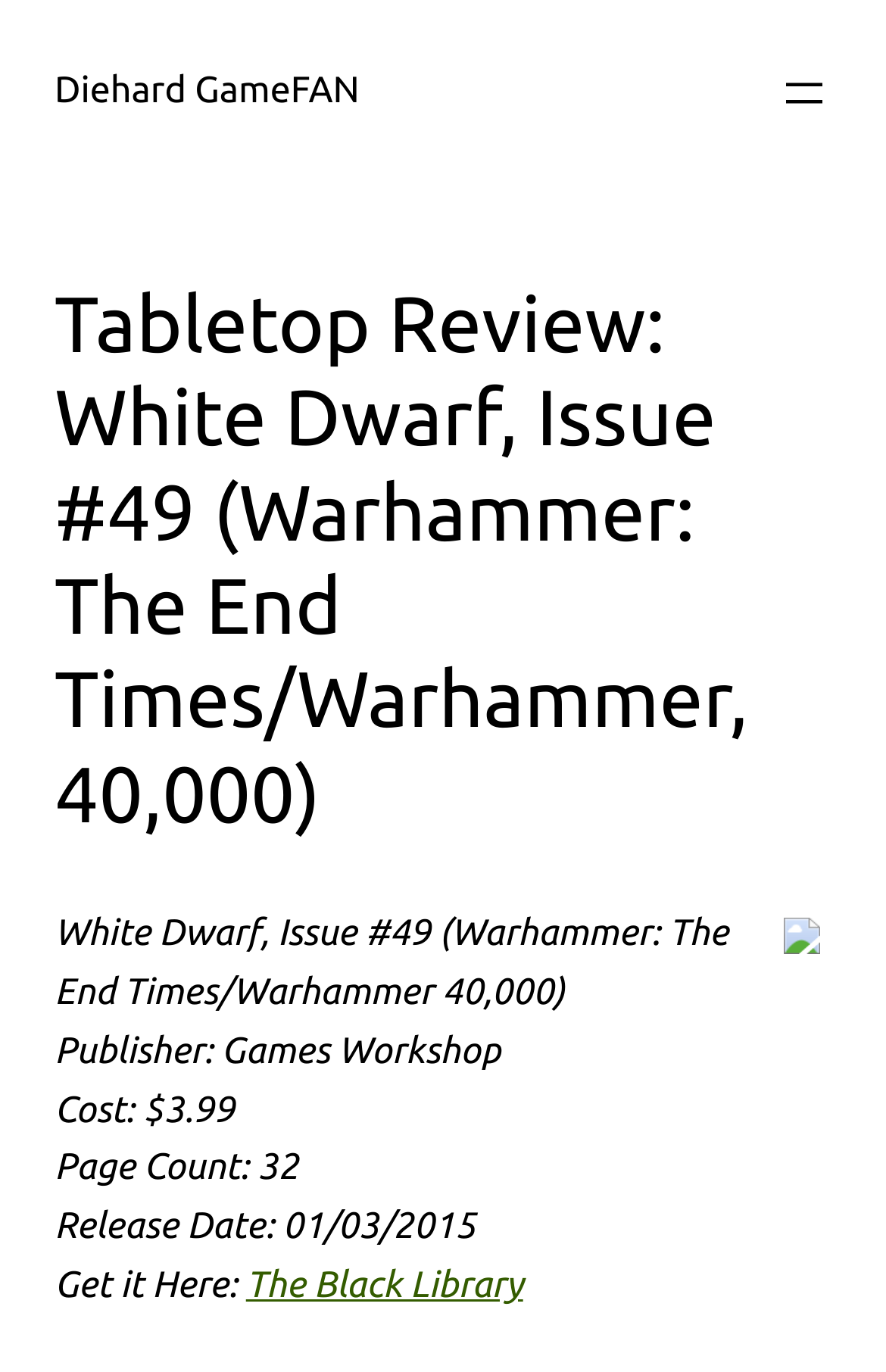What is the release date of White Dwarf, Issue #49?
From the details in the image, provide a complete and detailed answer to the question.

I found the answer by looking at the StaticText element with the text 'Release Date: 01/03/2015' which is located at [0.062, 0.88, 0.537, 0.909]